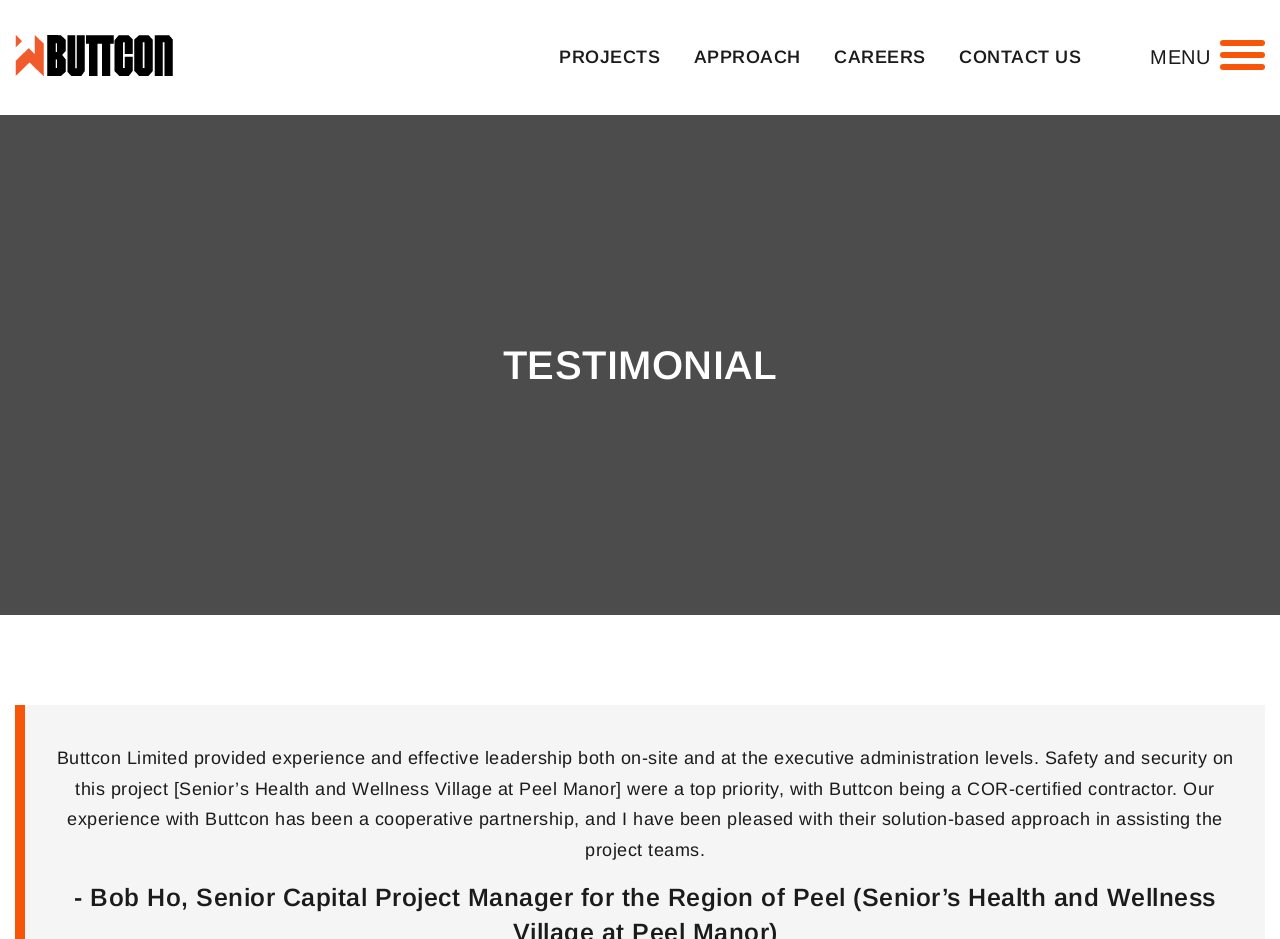Reply to the question with a single word or phrase:
What type of certification is mentioned in the testimonial?

COR-certified